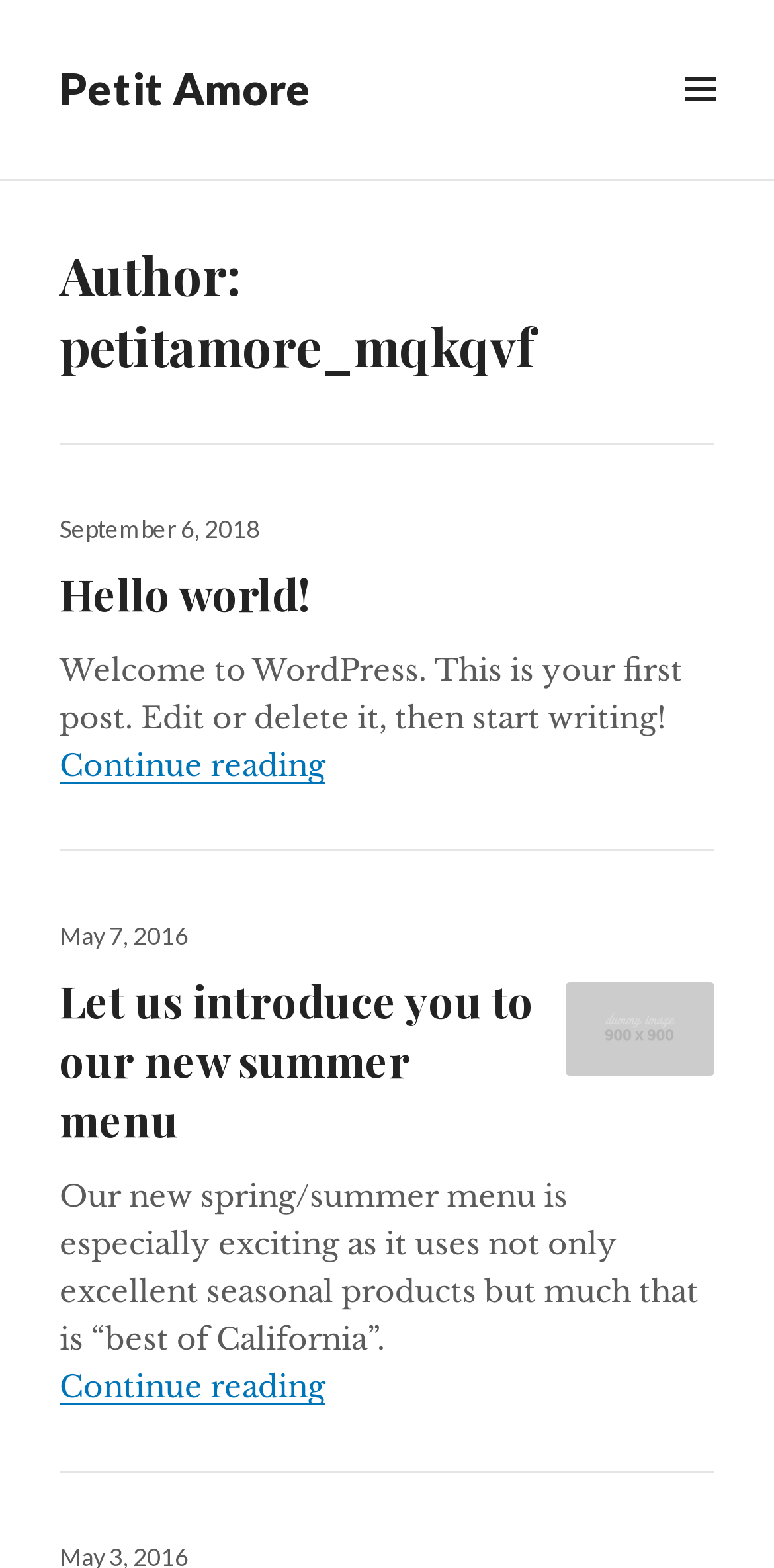What is the title of the second post?
Please answer the question with as much detail and depth as you can.

The title of the second post can be found in the header section of the second article, which is 'Let us introduce you to our new summer menu'.